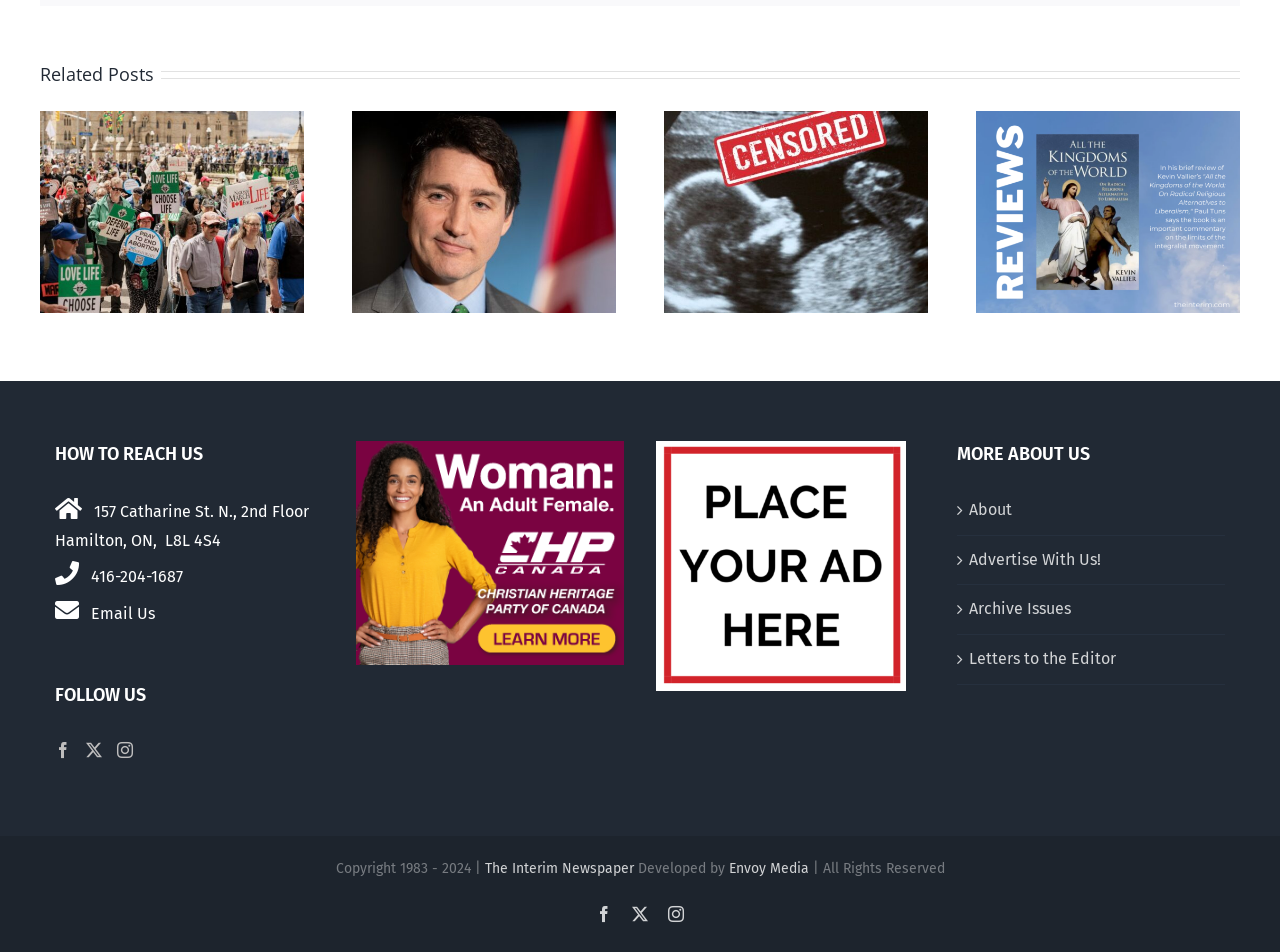Using the information in the image, give a detailed answer to the following question: How many social media platforms are listed in the 'FOLLOW US' section?

The 'FOLLOW US' section is located at the bottom of the webpage and lists three social media platforms: Facebook, Twitter, and Instagram.